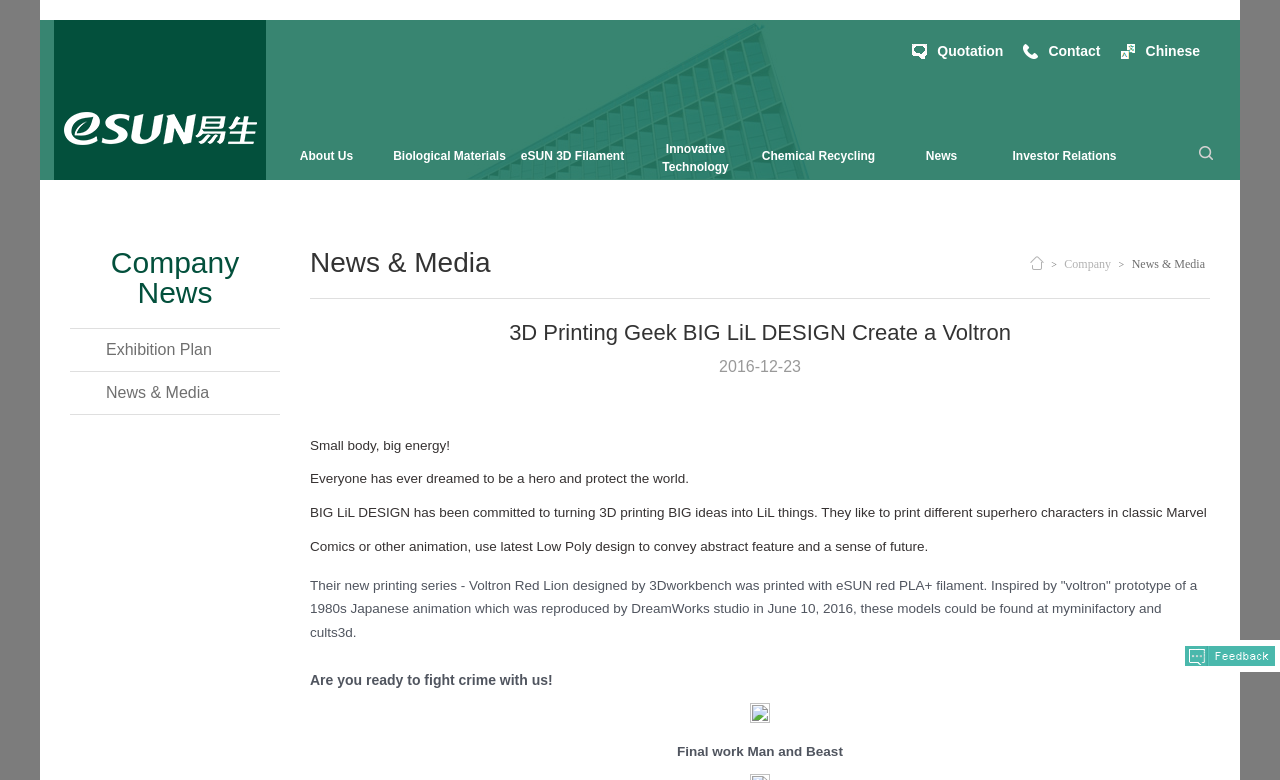Respond to the question below with a single word or phrase:
What is the material used for 3D printing in the article?

eSUN red PLA+ filament